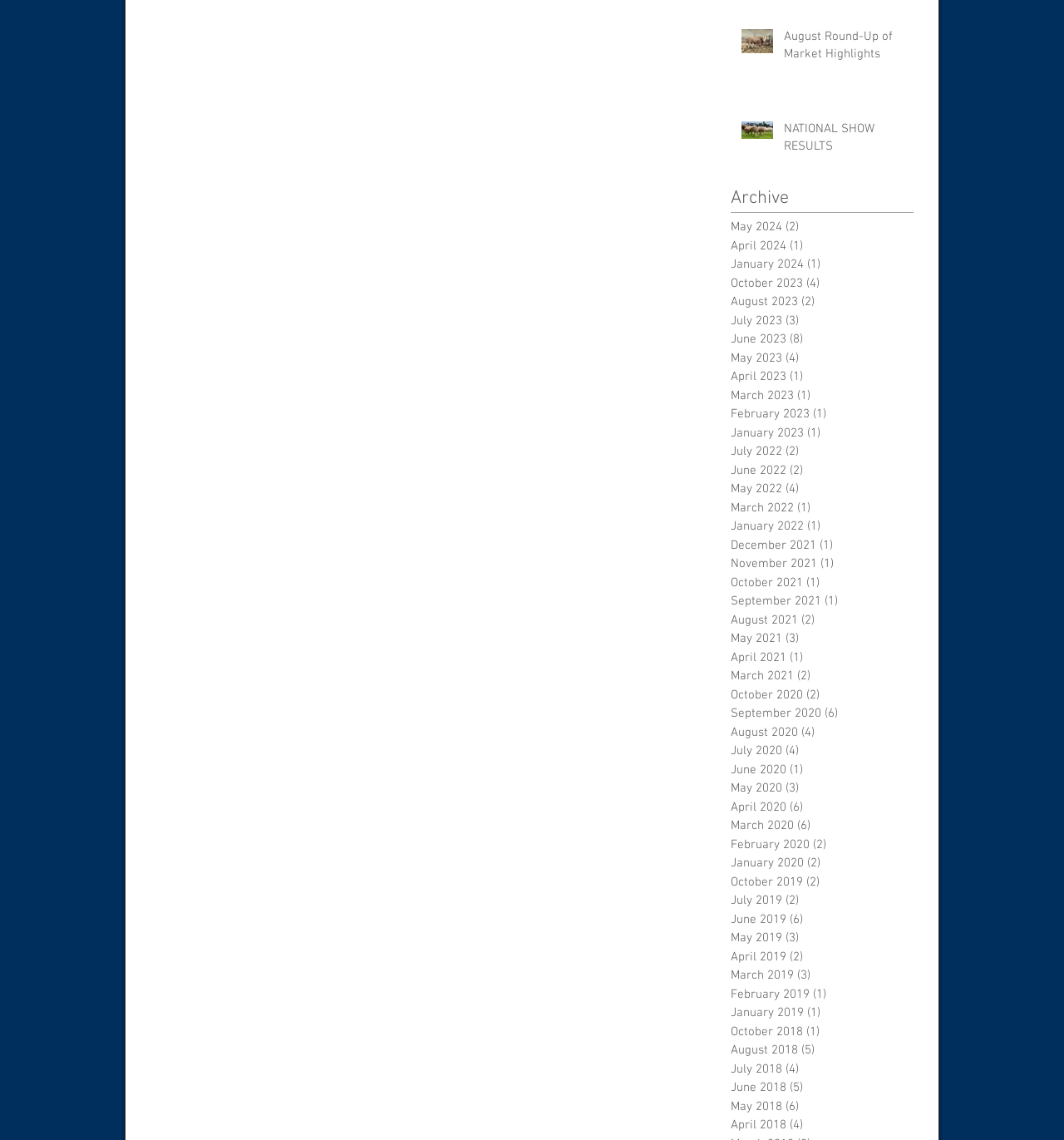Predict the bounding box for the UI component with the following description: "February 2019 (1) 1 post".

[0.687, 0.864, 0.851, 0.881]